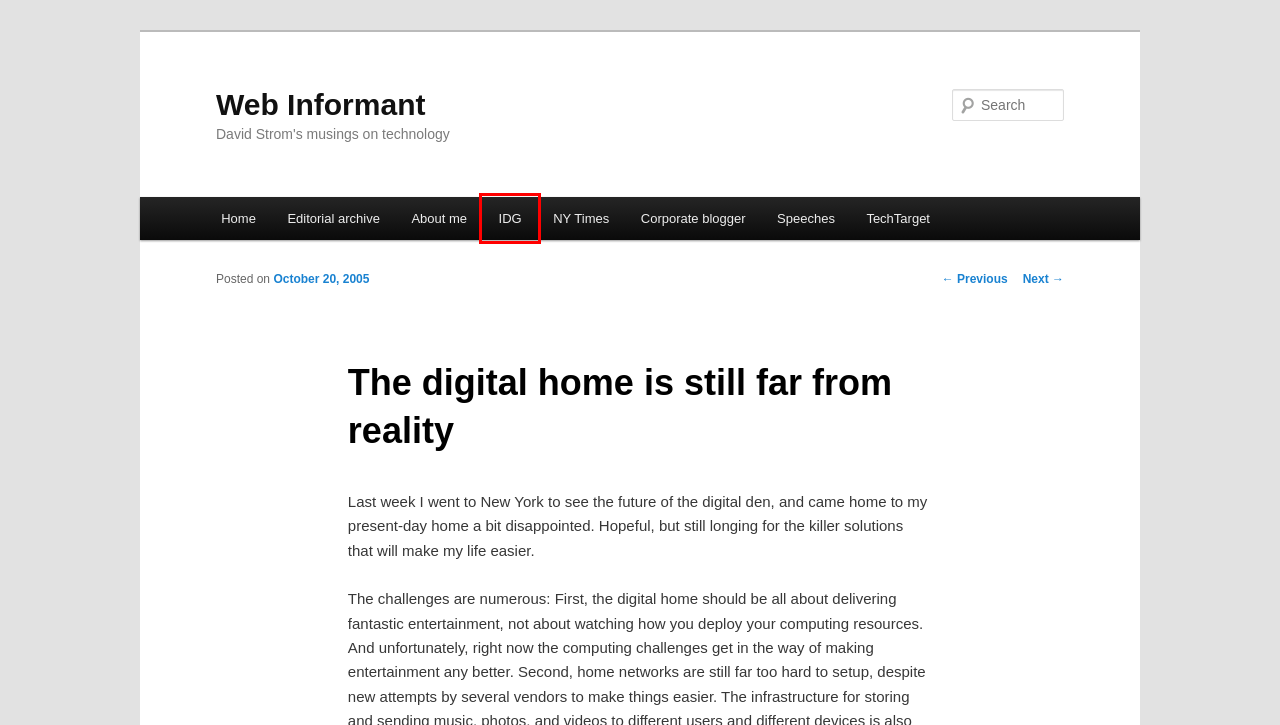Evaluate the webpage screenshot and identify the element within the red bounding box. Select the webpage description that best fits the new webpage after clicking the highlighted element. Here are the candidates:
A. Editorial archive | Web Informant
B. TechTarget | Web Informant
C. Speeches | Web Informant
D. IDG | Web Informant
E. The Strategy of Conflict | Web Informant
F. Corporate blogger | Web Informant
G. NY Times | Web Informant
H. Carly Fiorina c.2005 | Web Informant

D